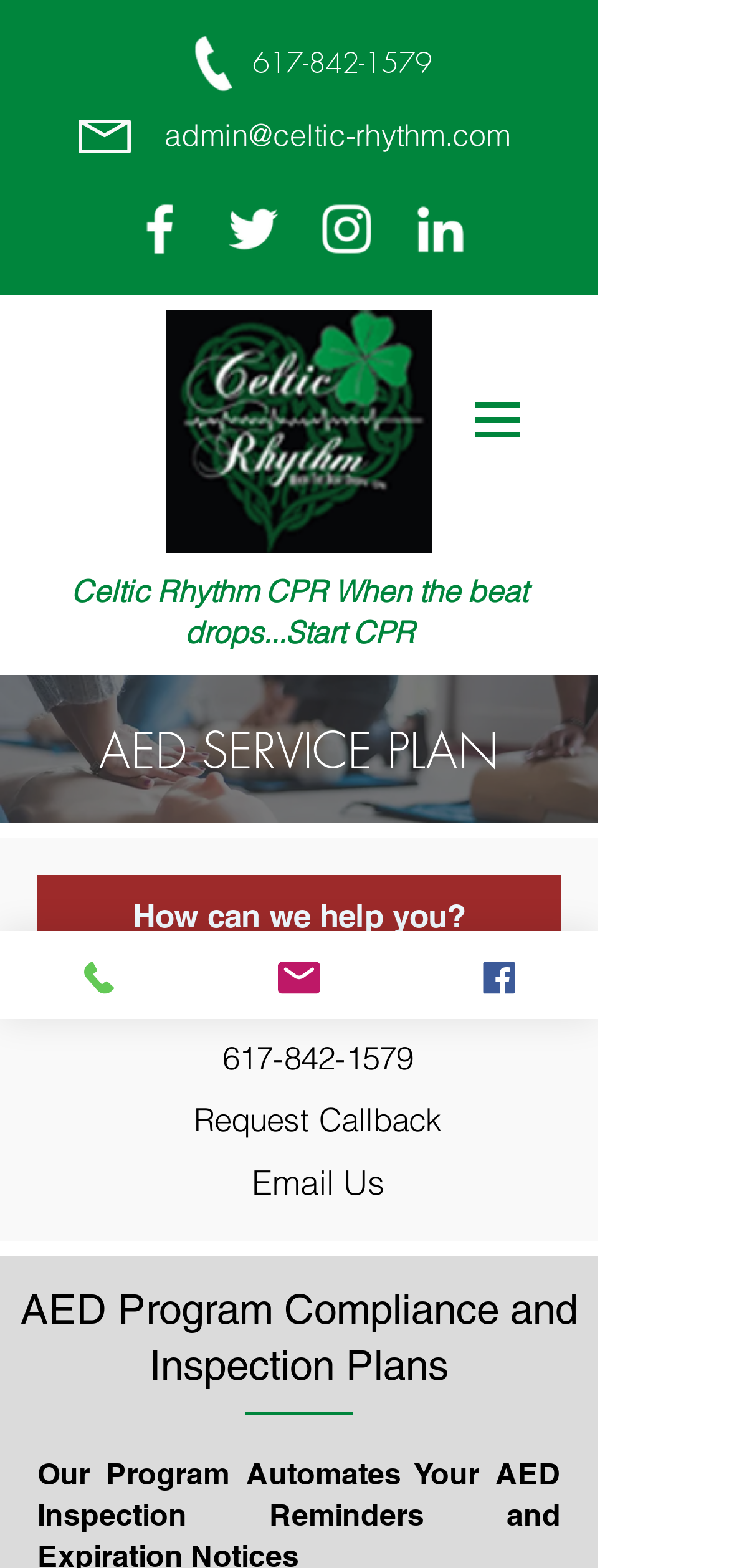Please identify the bounding box coordinates of the area that needs to be clicked to follow this instruction: "Email admin@celtic-rhythm.com".

[0.226, 0.074, 0.71, 0.098]